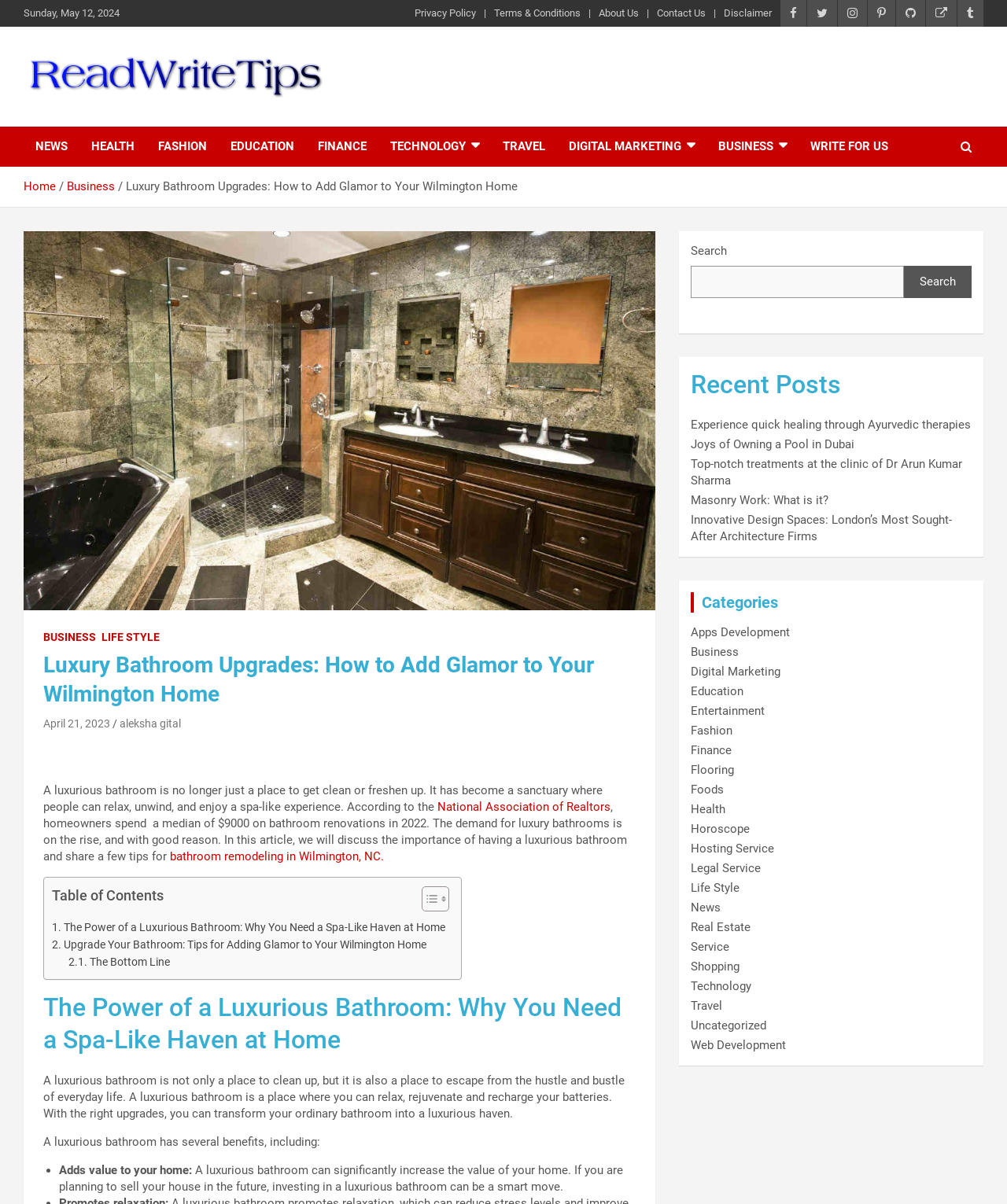Analyze the image and answer the question with as much detail as possible: 
What is the median amount spent on bathroom renovations in 2022?

According to the article, the median amount spent on bathroom renovations in 2022 is $9000, as stated in the paragraph that mentions the National Association of Realtors.